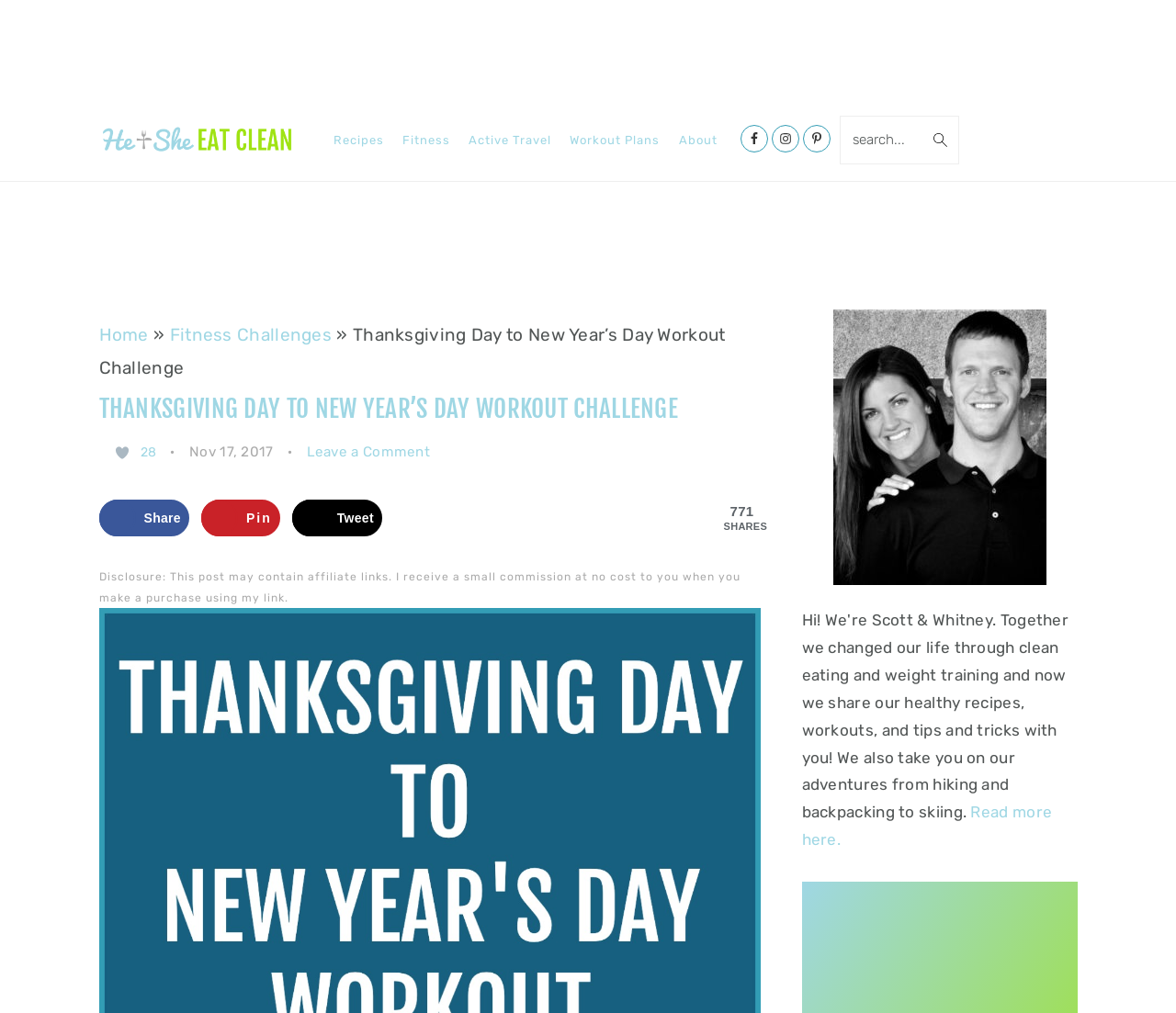Specify the bounding box coordinates of the area to click in order to follow the given instruction: "Search for something."

[0.714, 0.114, 0.816, 0.162]